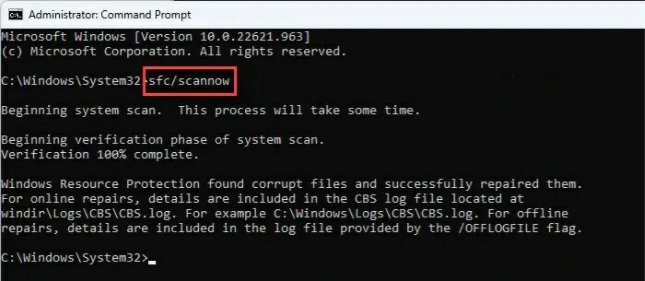Provide a comprehensive description of the image.

The image displays a Command Prompt window on a Microsoft Windows system, indicating the execution of the System File Checker (SFC) command, denoted as "sfc /scannow." The command is being executed with administrative privileges, as indicated by the "Administrator: Command Prompt" title bar. 

In the output, the system begins a scan process to identify and repair corrupted or damaged system files. The user is informed that the scan may take some time, with subsequent messages indicating the initiation of the verification phase of the scan and confirming that the verification process has reached 100% completion. Additionally, the output specifies that Windows Resource Protection found corrupt files and has repaired them, with details available in the CBS log file located in the specified directory. 

This screenshot effectively illustrates the process and results of running the SFC command, a crucial step for system maintenance and troubleshooting on Windows operating systems.